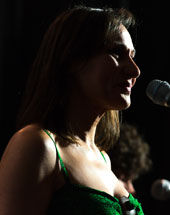Give an in-depth description of what is happening in the image.

The image features an artist performing on stage, captured in dramatic lighting that emphasizes her profile. She stands in front of a microphone, wearing a vibrant green outfit that reflects her lively presence. The soft focus on the background hints at a larger ensemble, possibly the Spirits Call Choir, with silhouettes of other performers slightly visible. This moment is likely part of a concert event, showcasing the artist’s engagement with the audience as she contributes to the uplifting atmosphere. The context suggests a celebration of music and community, possibly in support of a charitable cause, echoing the themes mentioned in her associated biography.